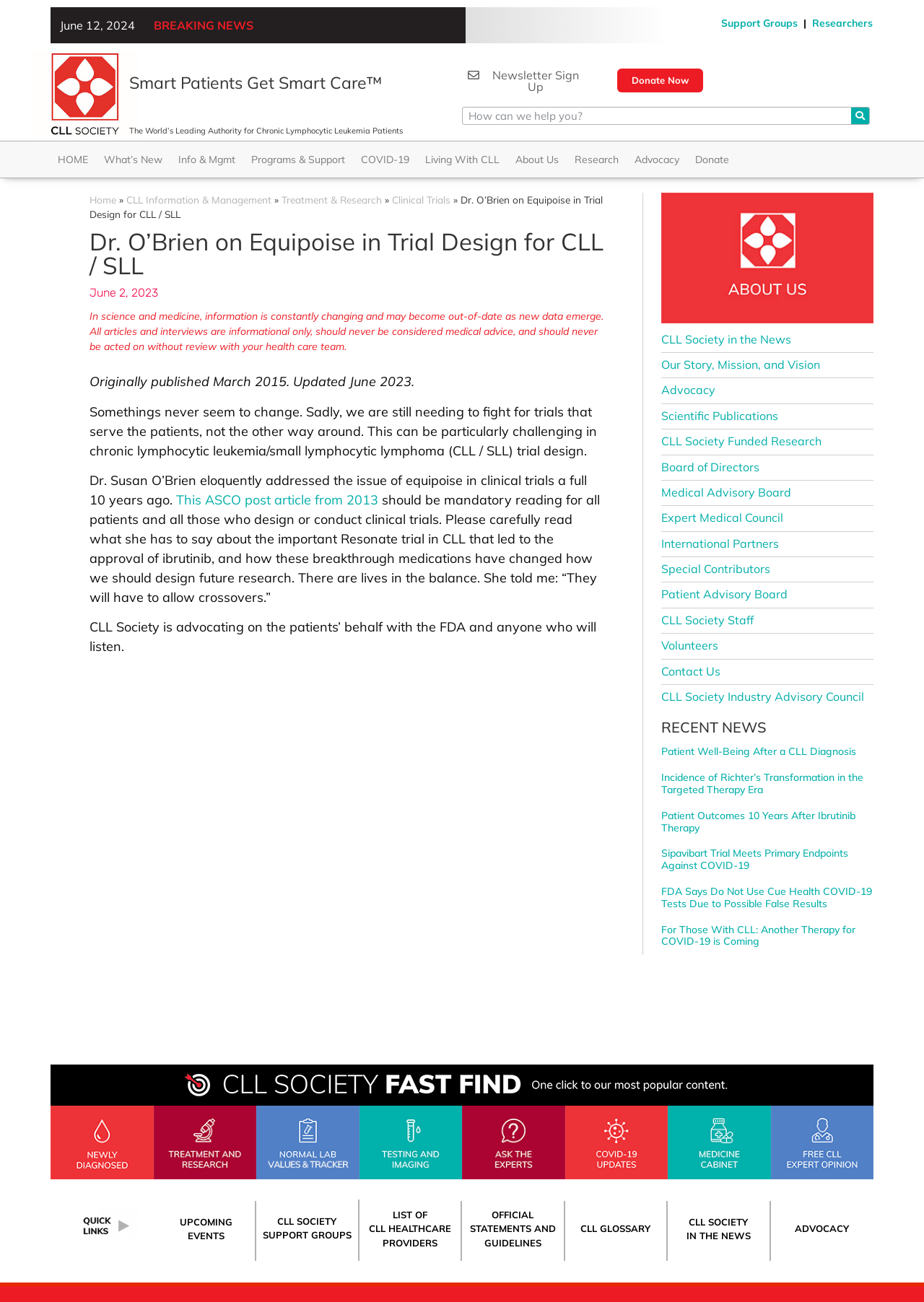Could you highlight the region that needs to be clicked to execute the instruction: "Go to the CLL Society in the News page"?

[0.715, 0.255, 0.856, 0.266]